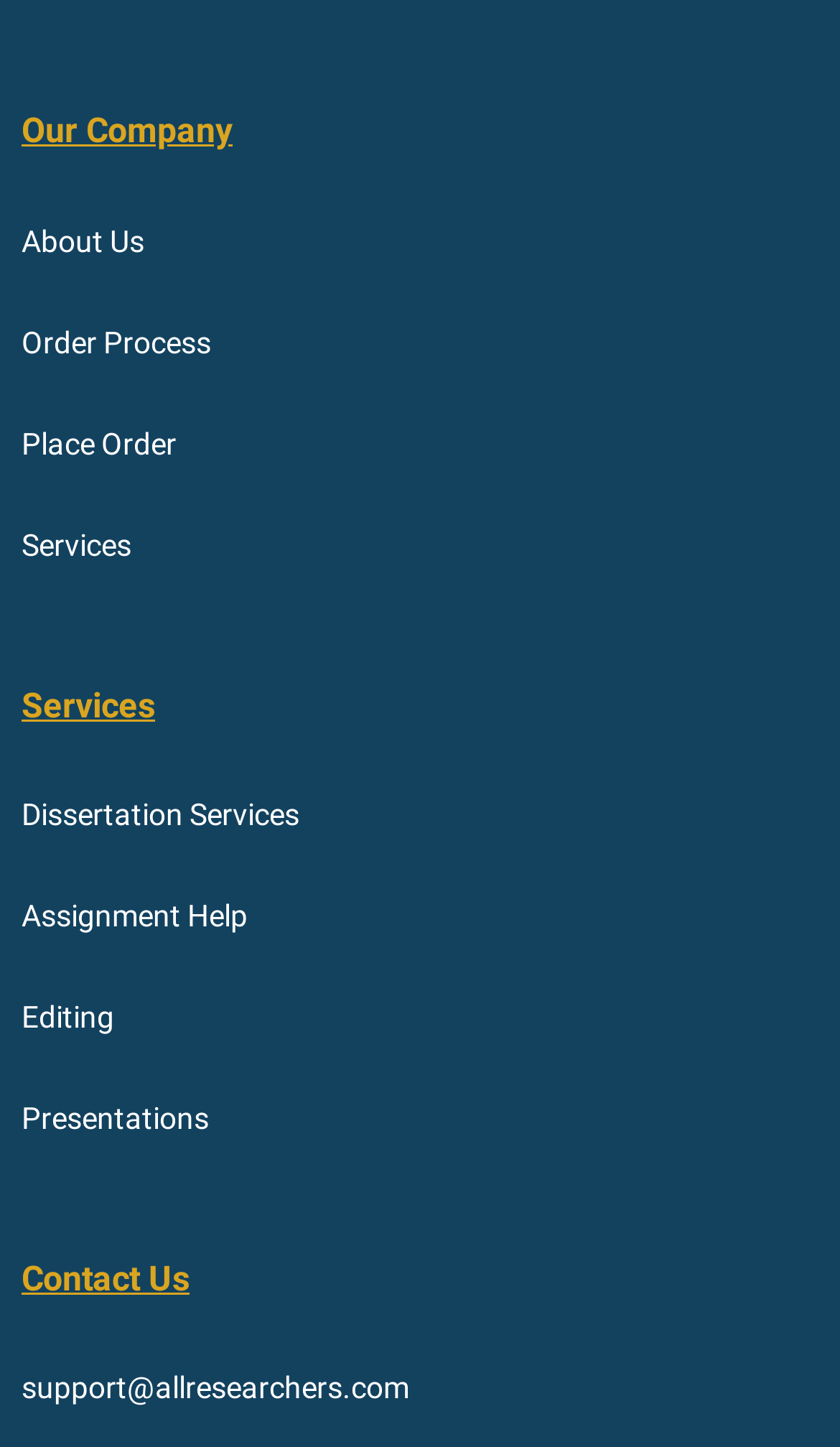Analyze the image and give a detailed response to the question:
How many links are there under 'Our Company'?

I counted the number of links under 'Our Company' and found that there are 4 links, which are 'About Us', 'Order Process', 'Place Order', and 'Services'.